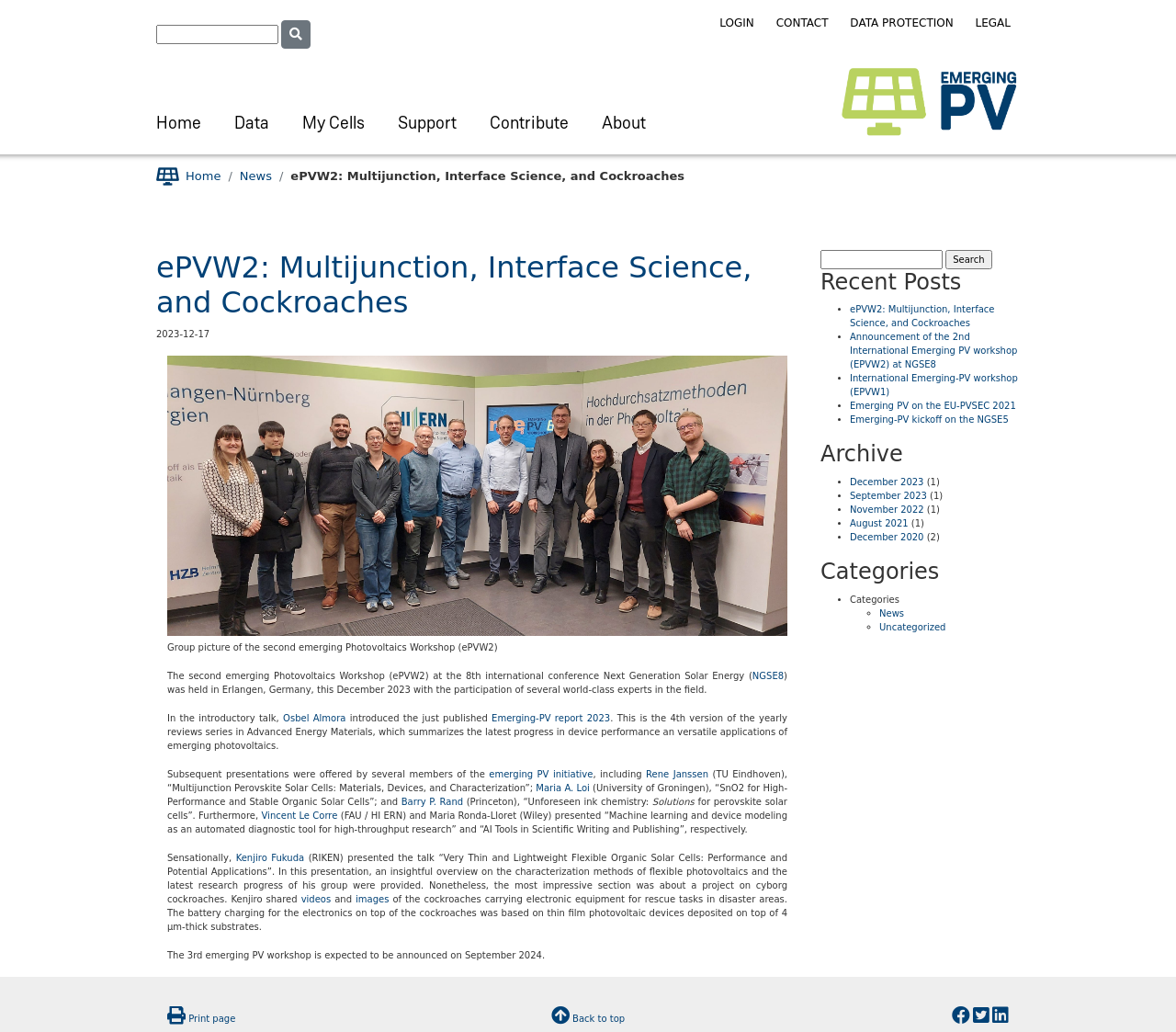Use the information in the screenshot to answer the question comprehensively: Who presented the talk about machine learning and device modeling?

I read the text and found that Vincent Le Corre and Maria Ronda-Lloret presented the talk about machine learning and device modeling as an automated diagnostic tool for high-throughput research and AI Tools in Scientific Writing and Publishing, respectively.